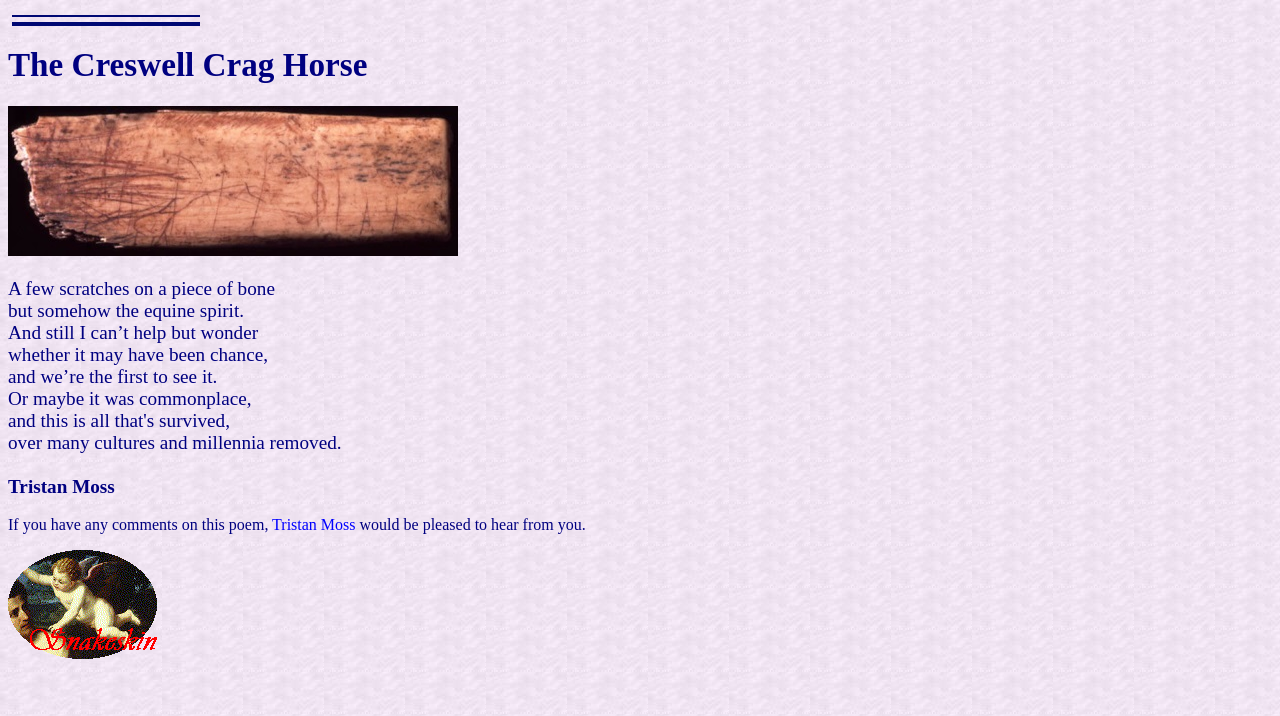Please give a concise answer to this question using a single word or phrase: 
What is the author of the poem?

Tristan Moss